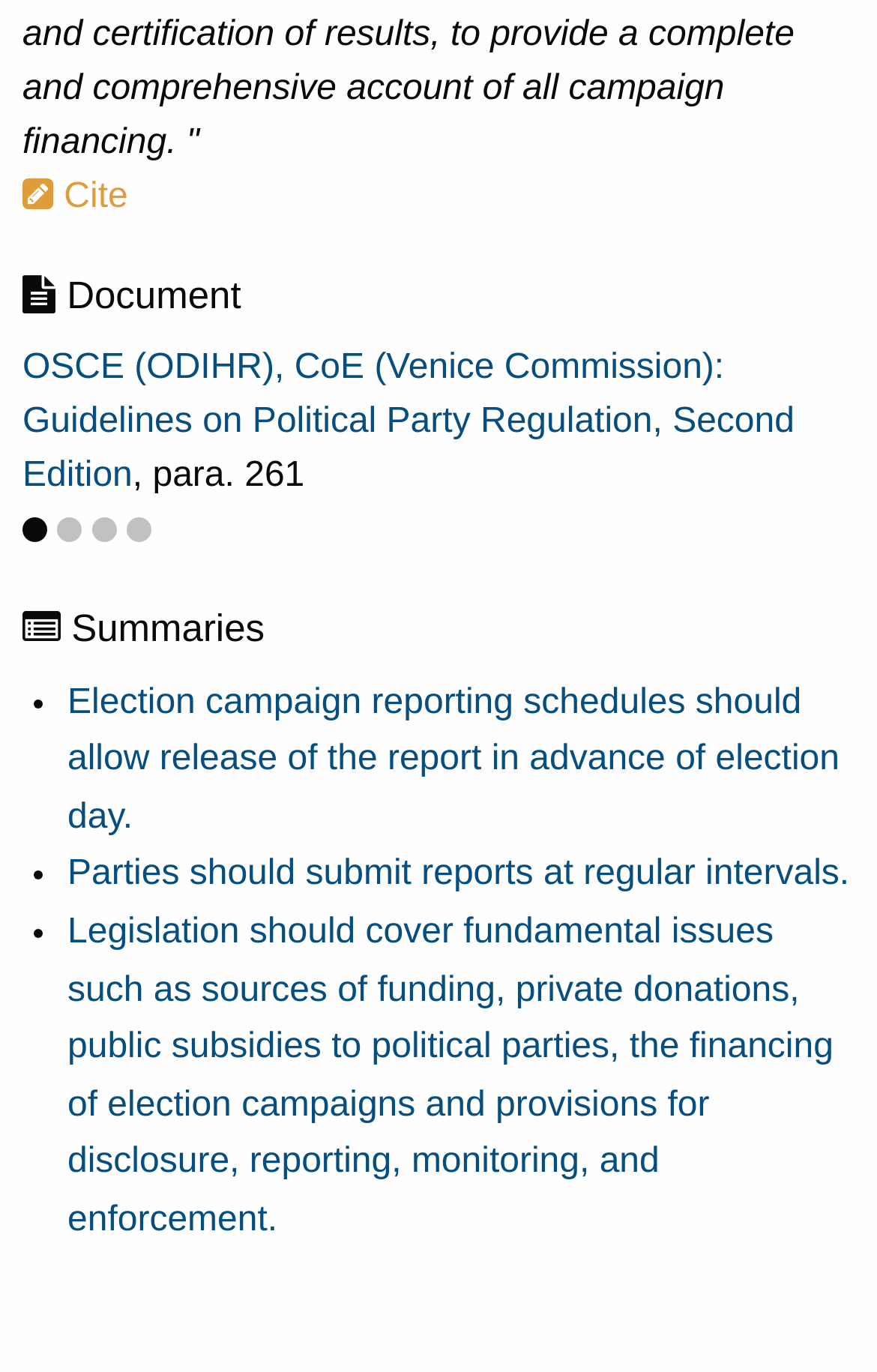What is the section above the summaries?
Answer the question with just one word or phrase using the image.

Document